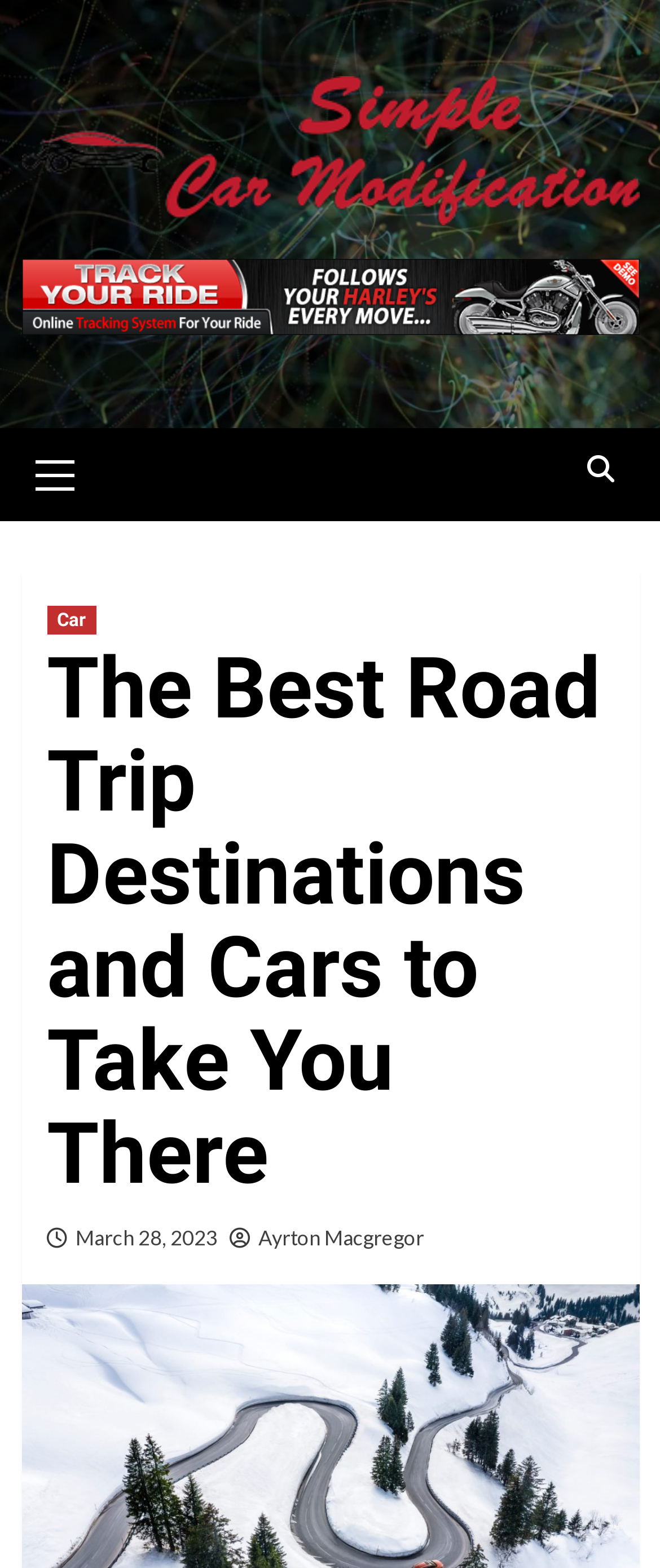Summarize the webpage with a detailed and informative caption.

The webpage appears to be an article about road trip destinations and cars, with a focus on finding the ideal combination for a family road trip or cross-country journey. 

At the top left of the page, there is a logo and a link to "Simple Car Modification" with an accompanying image. Next to it, there is a primary menu with a link labeled "Primary Menu". 

On the right side of the page, there is a search icon represented by a magnifying glass symbol. When clicked, it reveals a dropdown menu with a link to "Car". 

Below the search icon, the main content of the page begins with a heading that reads "The Best Road Trip Destinations and Cars to Take You There". This heading spans almost the entire width of the page. 

Underneath the heading, there are two links: one showing the date "March 28, 2023", and another showing the author's name, "Ayrton Macgregor".